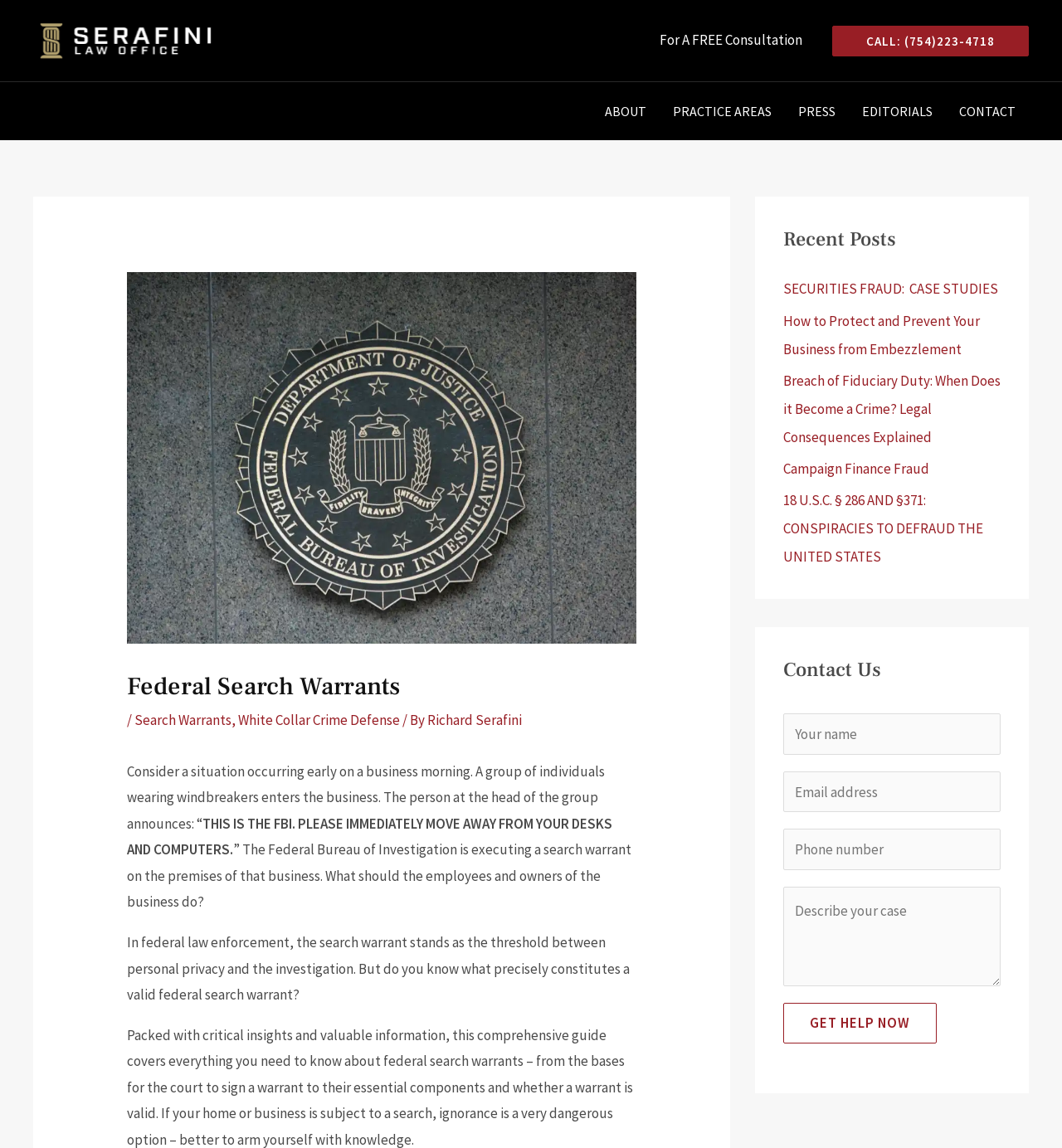What is the topic of the article on the webpage?
Analyze the image and deliver a detailed answer to the question.

I determined the topic of the article by reading the heading element with the text 'Federal Search Warrants' which is located at the top of the webpage, below the navigation menu.